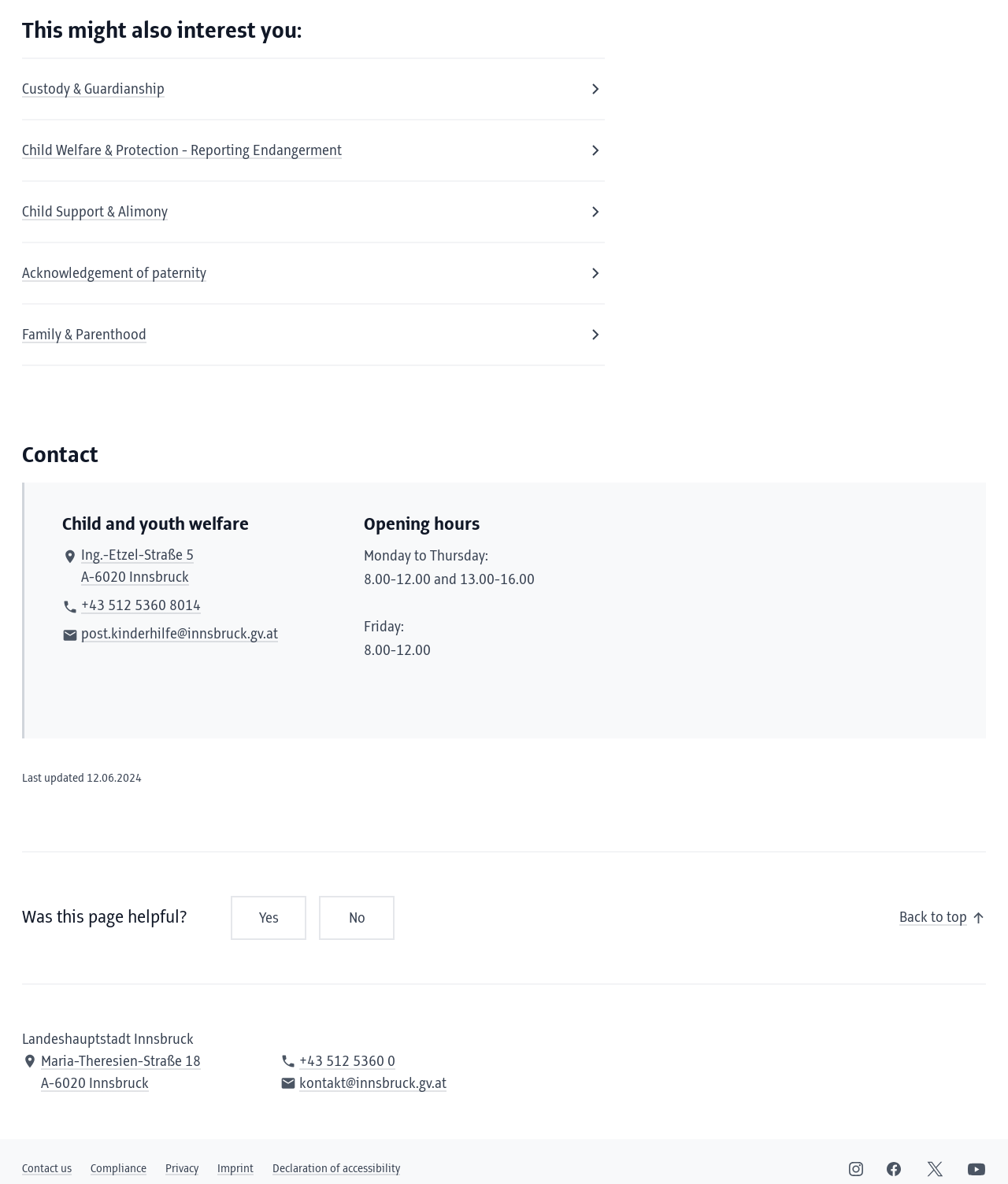What are the opening hours on Fridays?
Give a one-word or short-phrase answer derived from the screenshot.

8.00-12.00